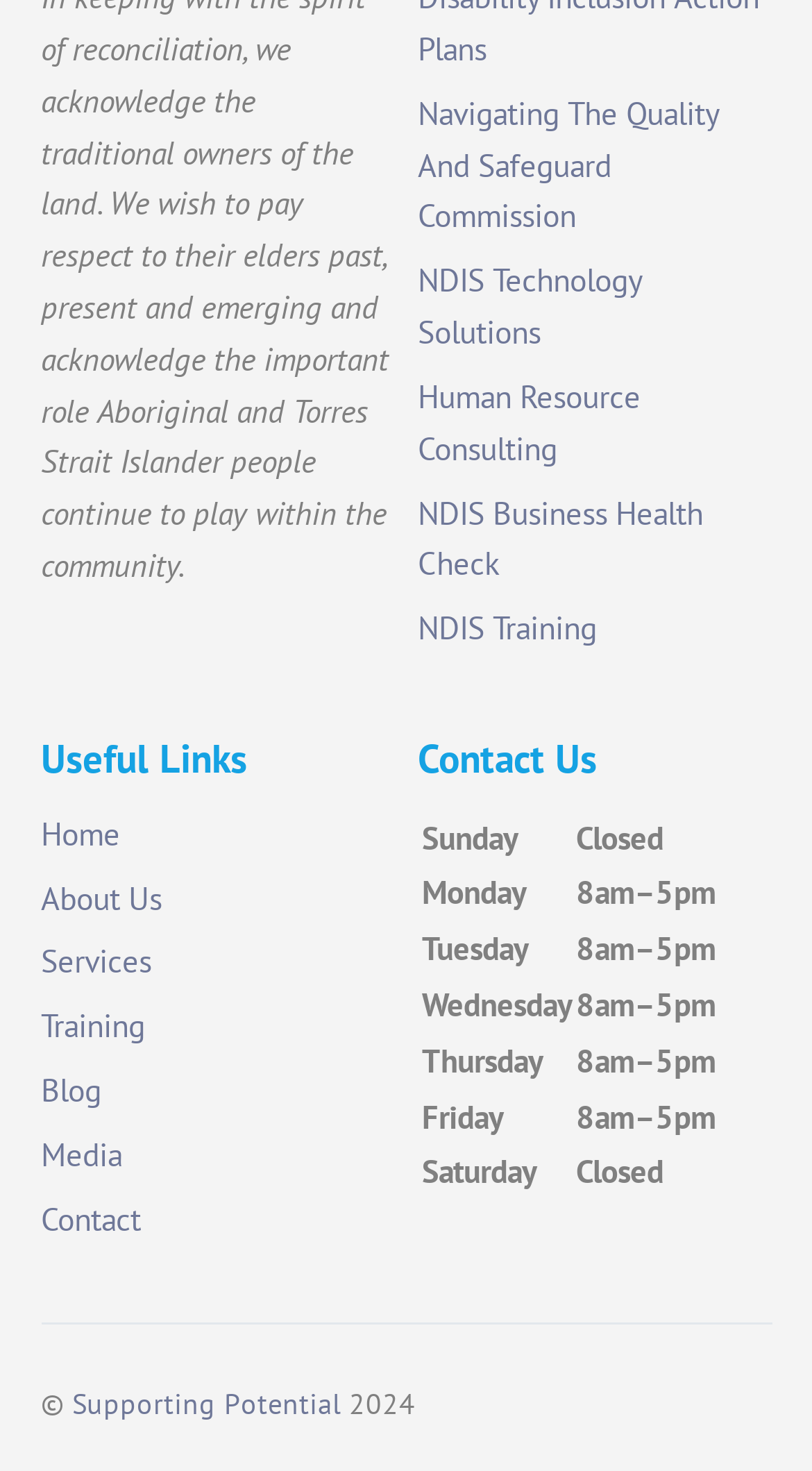Answer this question in one word or a short phrase: What is the purpose of the 'Useful Links' section?

To provide quick access to related pages